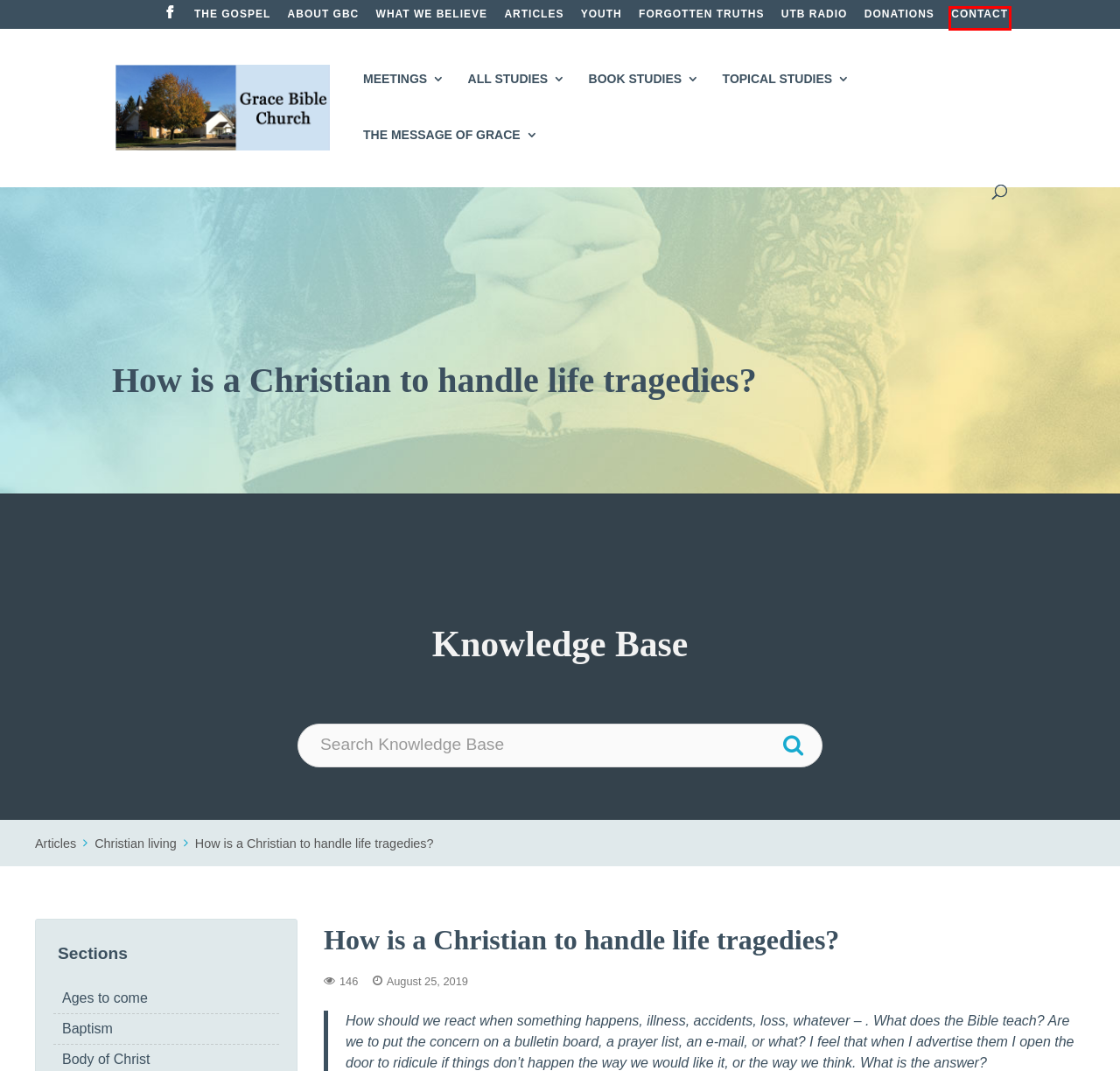Examine the screenshot of a webpage with a red bounding box around a UI element. Your task is to identify the webpage description that best corresponds to the new webpage after clicking the specified element. The given options are:
A. Ages to come Archives | Grace Bible Church - Warren, MI
B. Book Studies | Grace Bible Church - Warren, MI
C. Topical Studies | Grace Bible Church - Warren, MI
D. About GBC | Grace Bible Church - Warren, MI
E. Grace Bible Church - Warren, MI
F. Baptism Archives | Grace Bible Church - Warren, MI
G. Contact | Grace Bible Church - Warren, MI
H. Youth | Grace Bible Church - Warren, MI

G